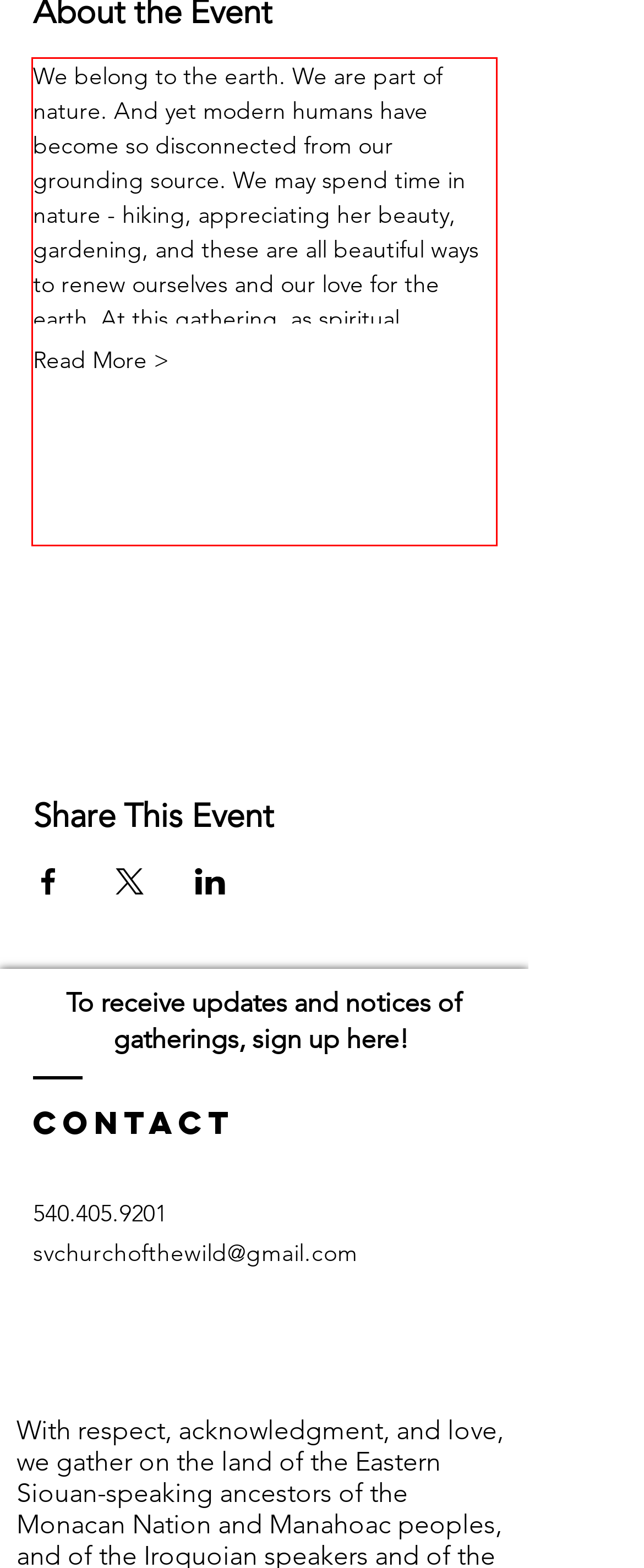You are provided with a screenshot of a webpage containing a red bounding box. Please extract the text enclosed by this red bounding box.

We belong to the earth. We are part of nature. And yet modern humans have become so disconnected from our grounding source. We may spend time in nature - hiking, appreciating her beauty, gardening, and these are all beautiful ways to renew ourselves and our love for the earth. At this gathering, as spiritual practice, and as an invitation back to our original belonging with the earth and with Creator/Divine Source, we will spend time more intentionally connecting in relationship with the ground with our bare feet and our bare hearts, as our ancestors did.